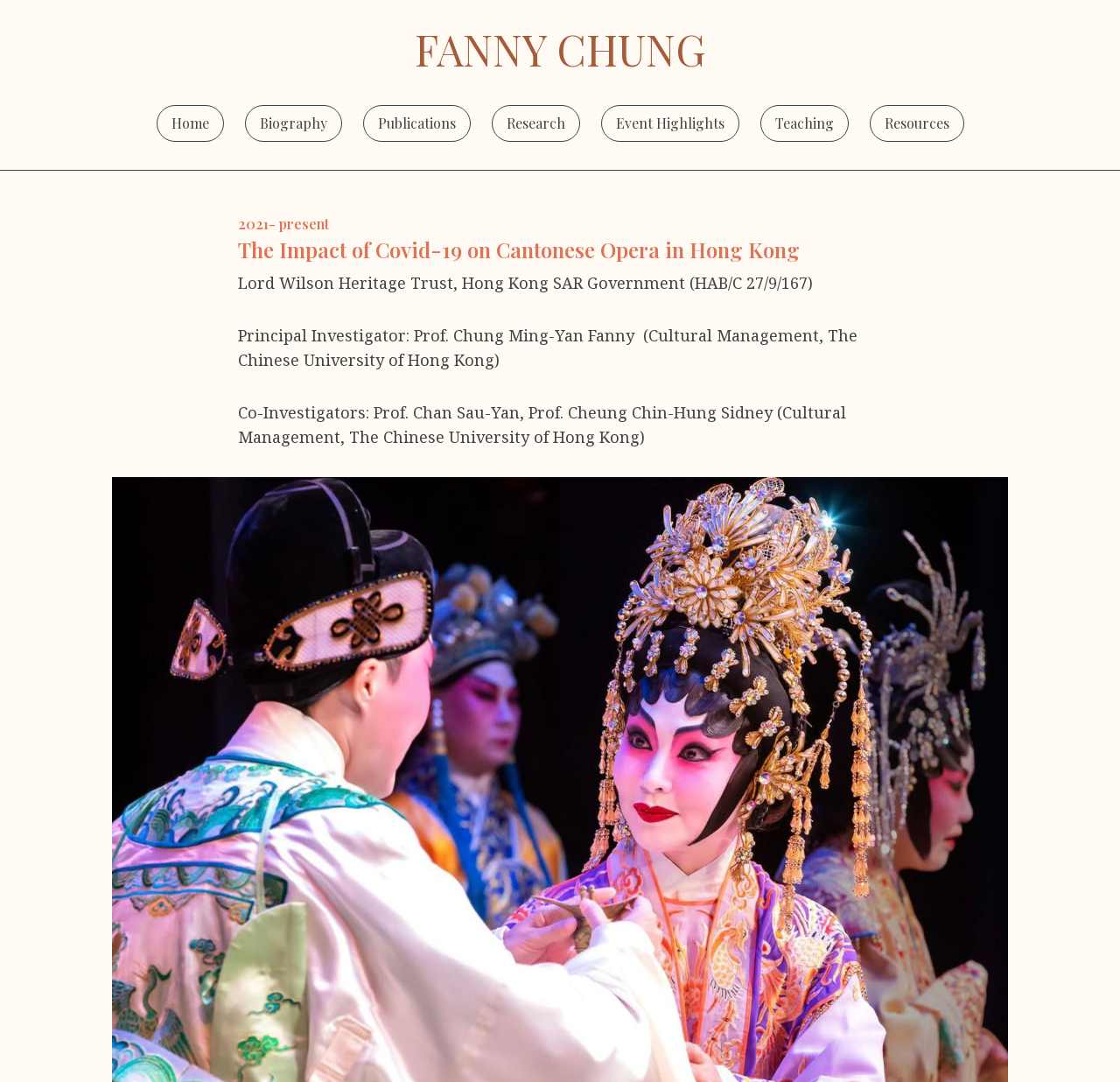Find the bounding box coordinates for the UI element whose description is: "Fanny Chung". The coordinates should be four float numbers between 0 and 1, in the format [left, top, right, bottom].

[0.37, 0.026, 0.63, 0.065]